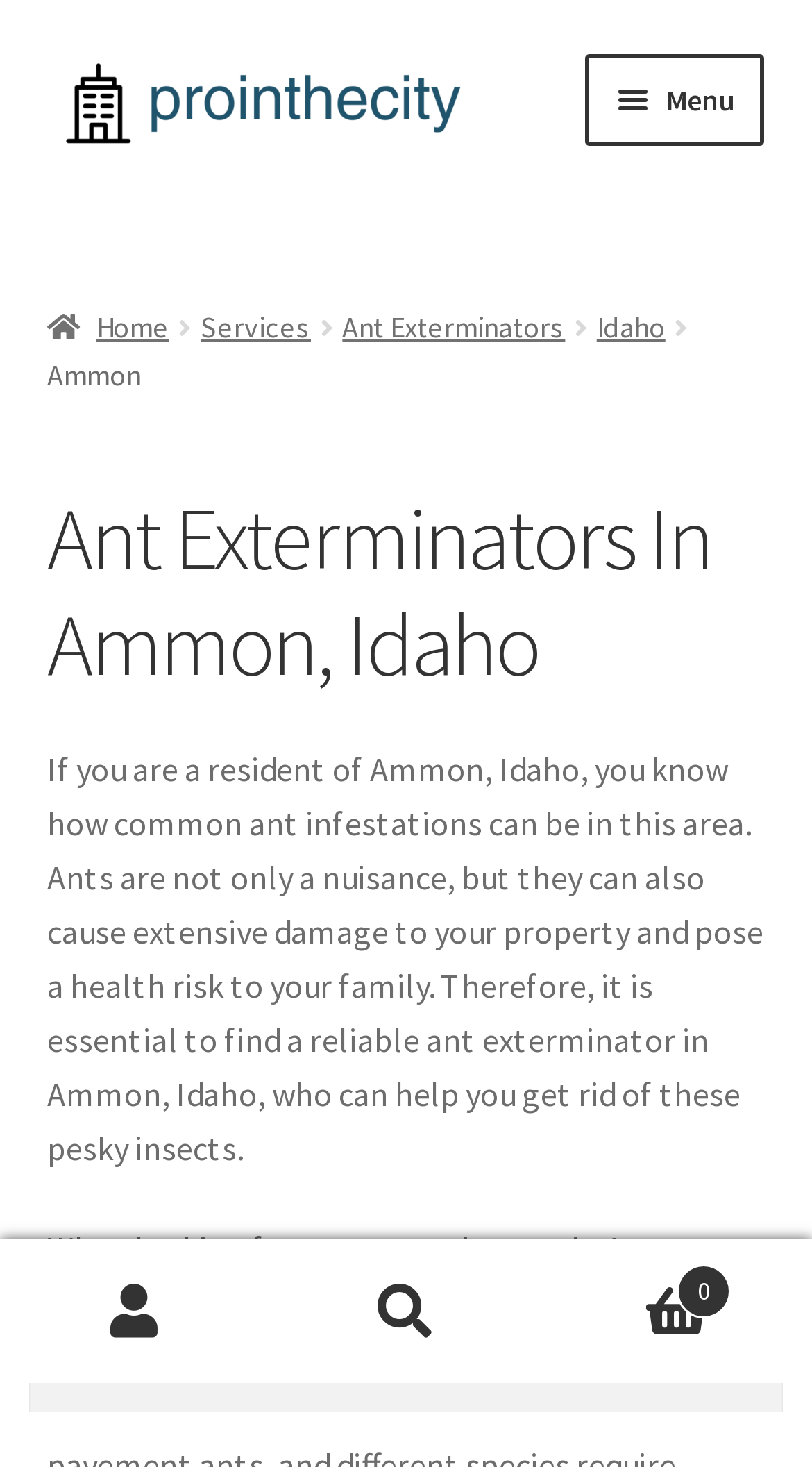Provide a comprehensive description of the webpage.

The webpage is about ant exterminators in Ammon, Idaho. At the top, there are two "Skip to" links, one for navigation and one for content, followed by the website's logo, "ProInTheCity", which is an image. Below the logo, there is a primary navigation menu with a "Menu" button that expands to reveal various service categories, including photographers, personal trainers, plumbers, and more.

To the right of the navigation menu, there is a breadcrumbs navigation section with links to the home page, services, ant exterminators, and Idaho. Below this section, there is a header with a heading that reads "Ant Exterminators In Ammon, Idaho". 

Under the header, there is a paragraph of text that explains the importance of finding a reliable ant exterminator in Ammon, Idaho, due to the common occurrence of ant infestations in the area. The text also mentions the potential damage to property and health risks posed by ants.

At the bottom of the page, there are three links: "My Account", "Search", and "Cart 0". The search link expands to reveal a search box with a "Search for:" label and a "Search" button.